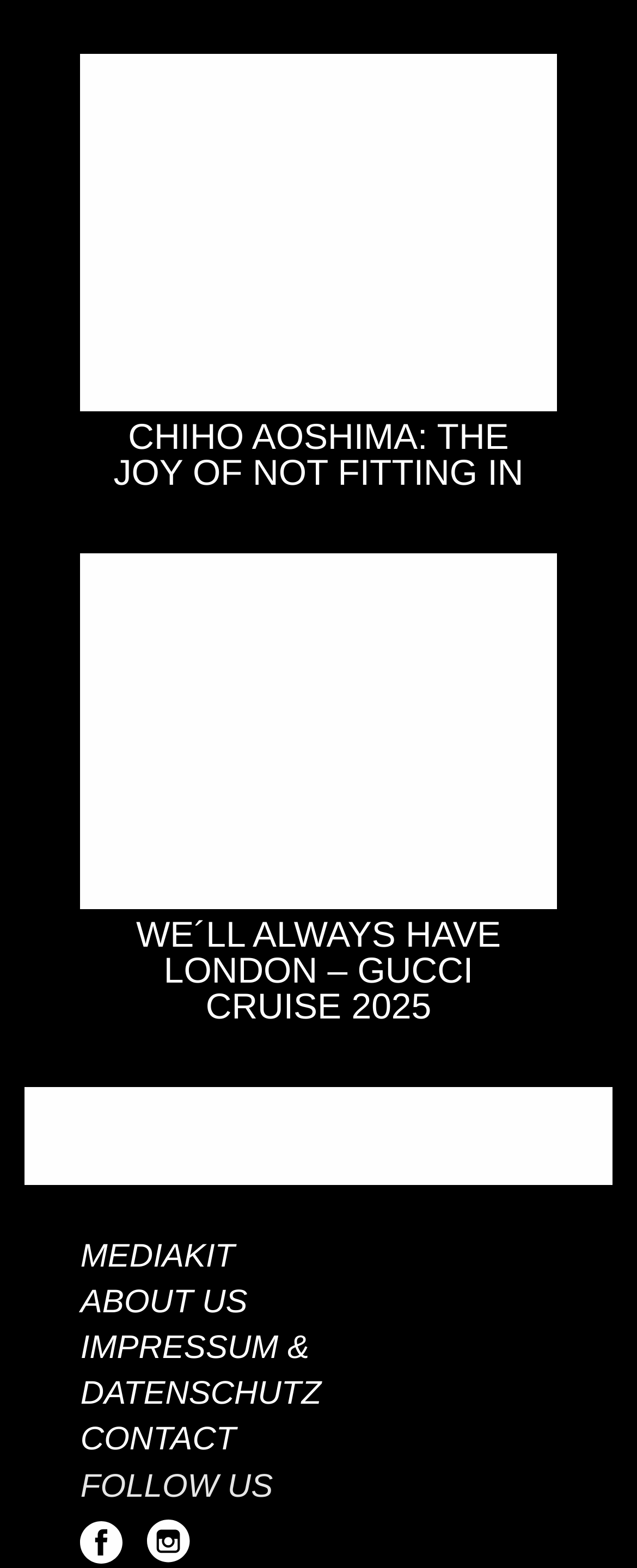Please identify the bounding box coordinates of the element's region that needs to be clicked to fulfill the following instruction: "follow on Facebook". The bounding box coordinates should consist of four float numbers between 0 and 1, i.e., [left, top, right, bottom].

[0.126, 0.97, 0.193, 0.997]